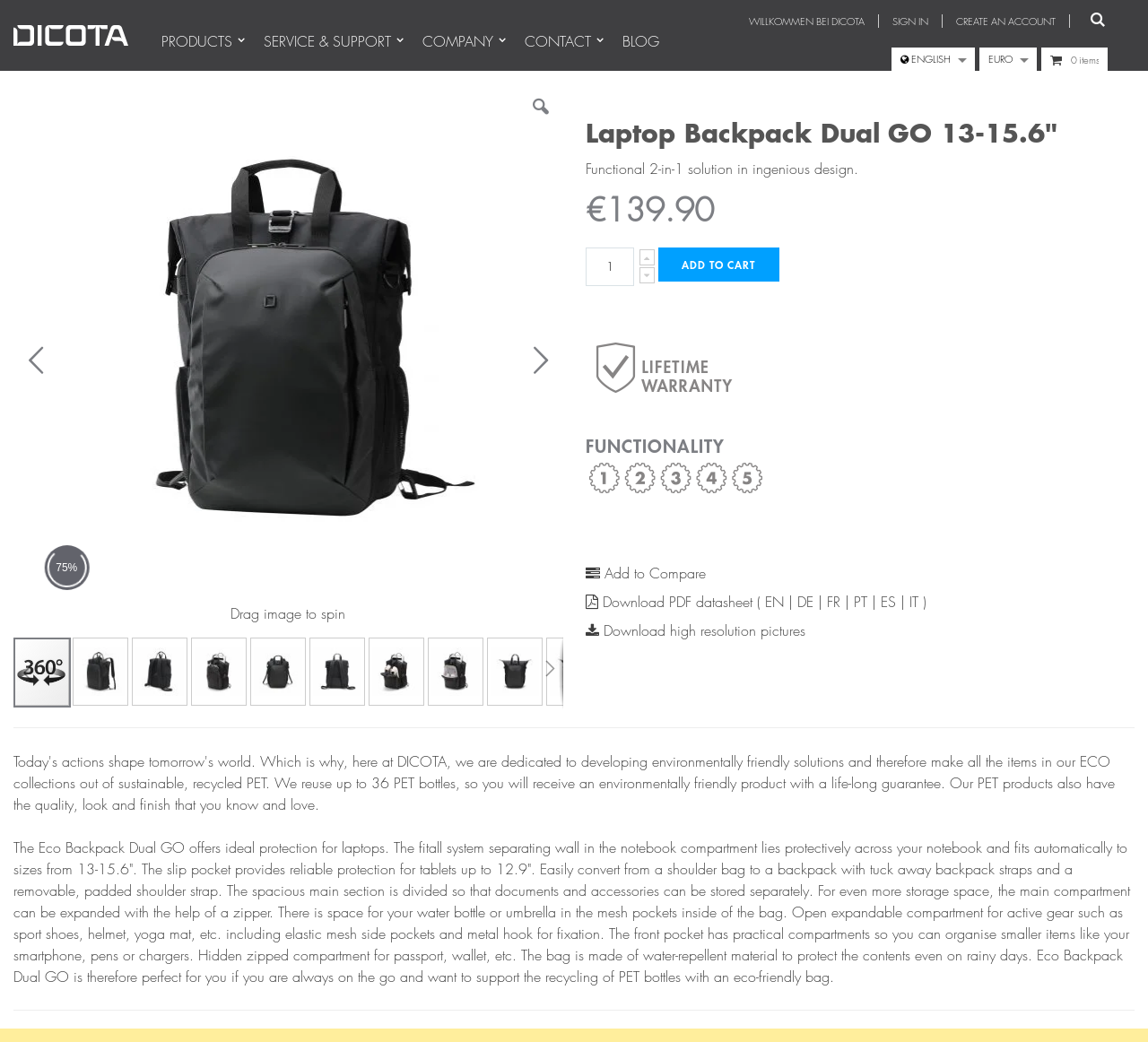Examine the screenshot and answer the question in as much detail as possible: What is the material of the bag?

I found the answer by reading the product description, which says 'The bag is made of water-repellent material to protect the contents even on rainy days.' This suggests that the material of the bag is water-repellent.